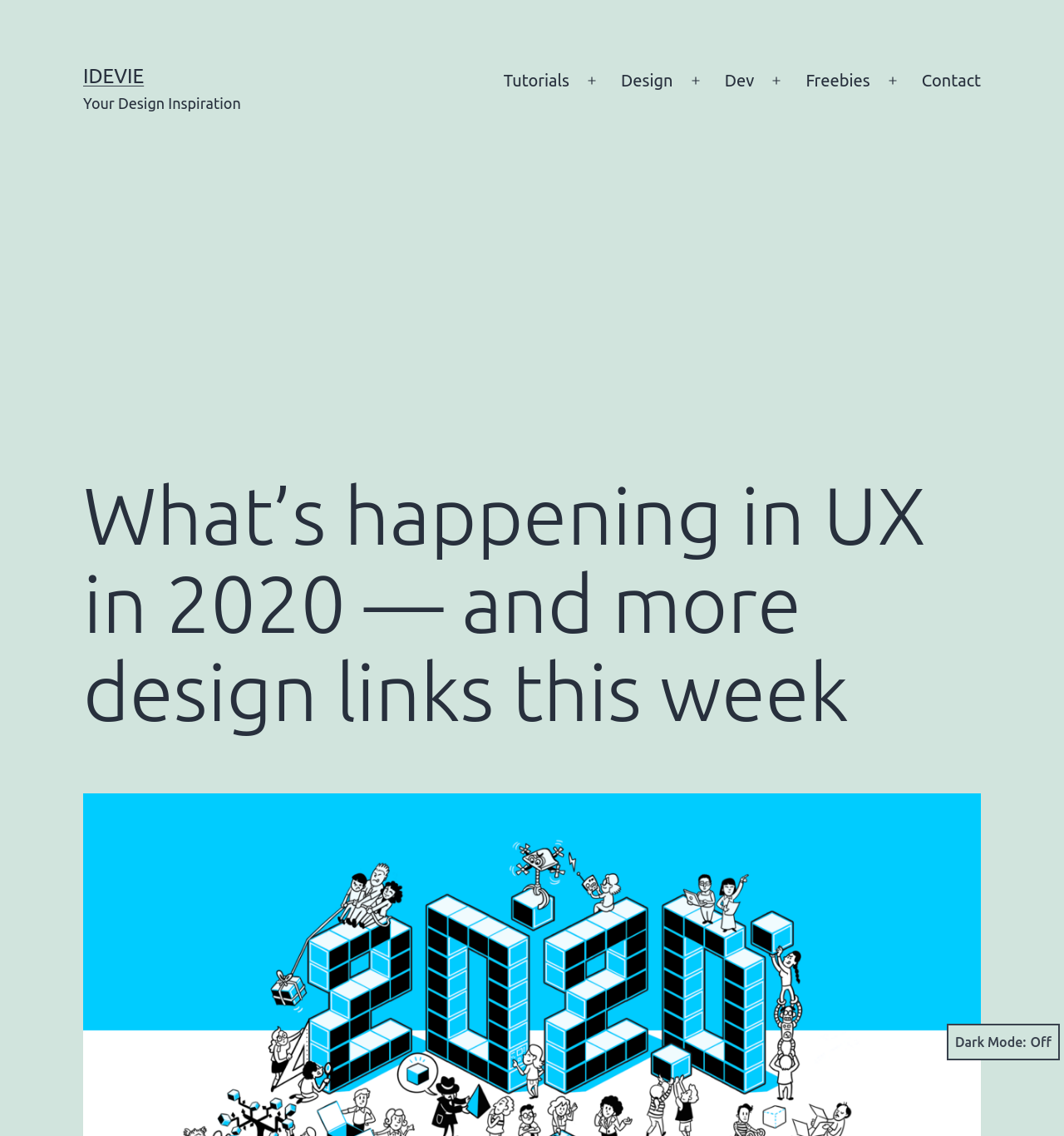Mark the bounding box of the element that matches the following description: "Dev".

[0.671, 0.053, 0.719, 0.09]